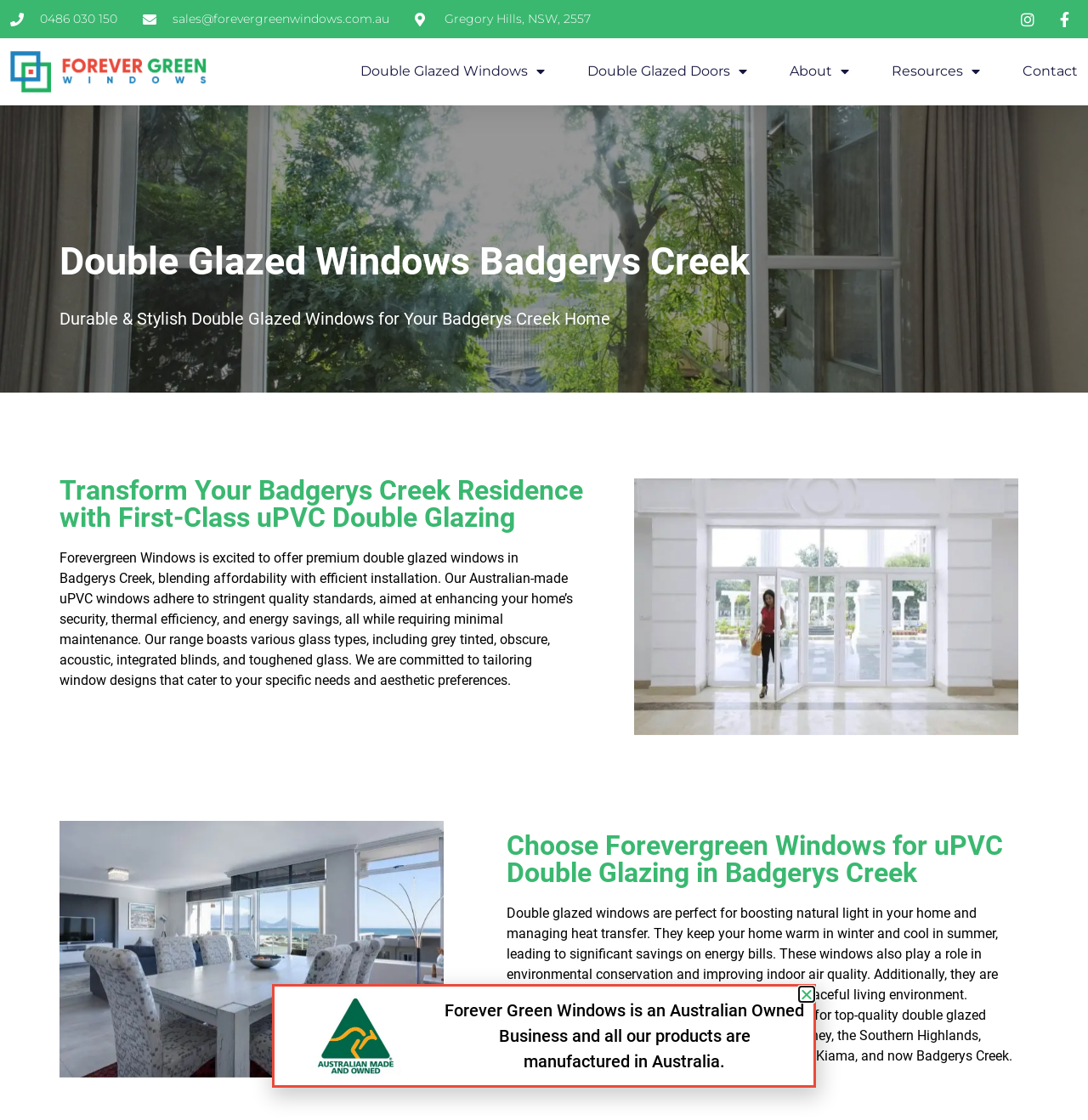What is the benefit of using Forever Green Windows' products?
Please ensure your answer is as detailed and informative as possible.

I found this information by reading the text on the webpage, which mentions that Forever Green Windows' products can help with 'energy savings'. This is likely one of the benefits of using their products.